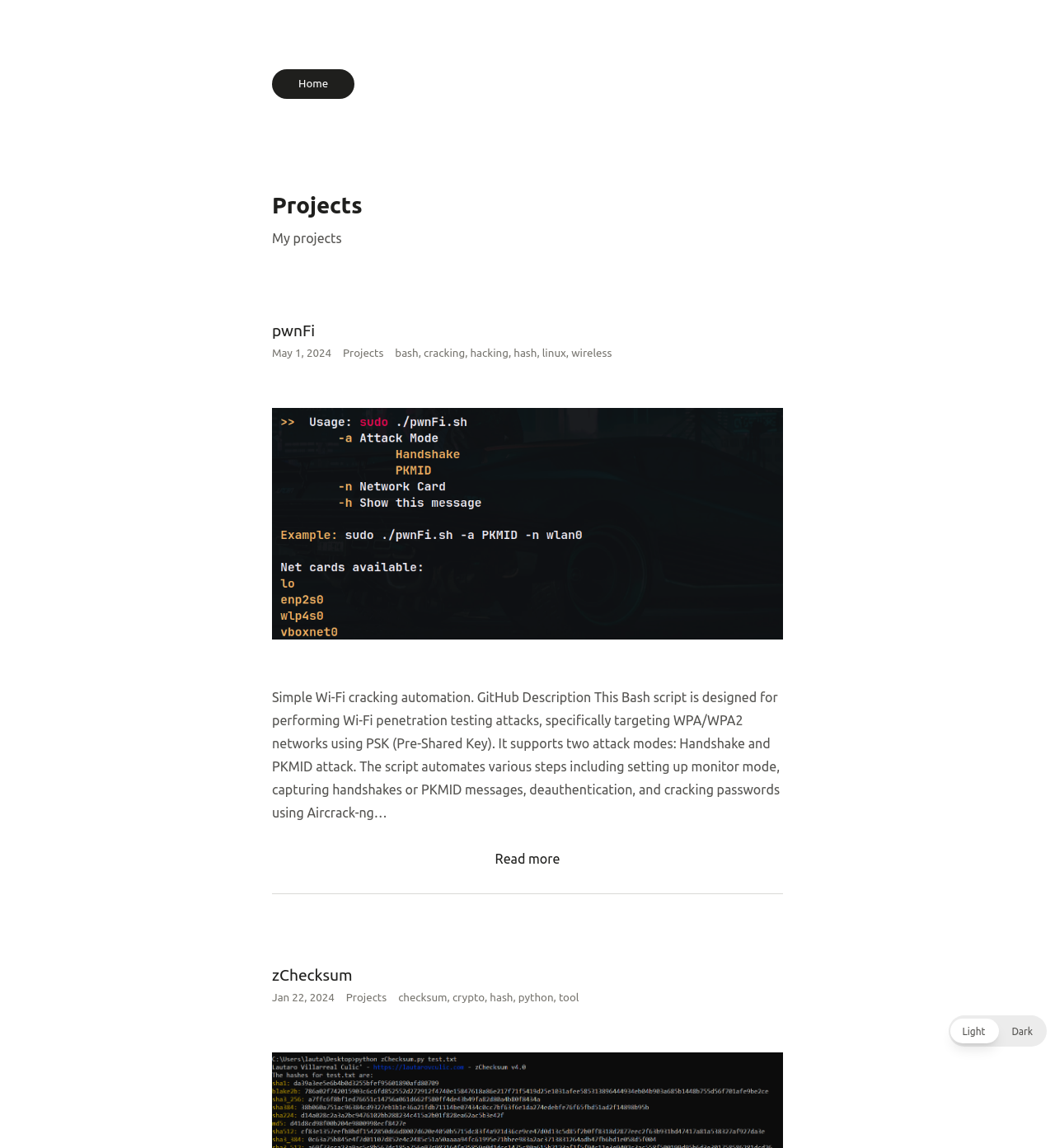Refer to the image and provide an in-depth answer to the question:
How many projects are listed on this webpage?

There are 2 projects listed on this webpage, which are 'pwnFi' and 'zChecksum', as indicated by the headings and descriptions of these projects.